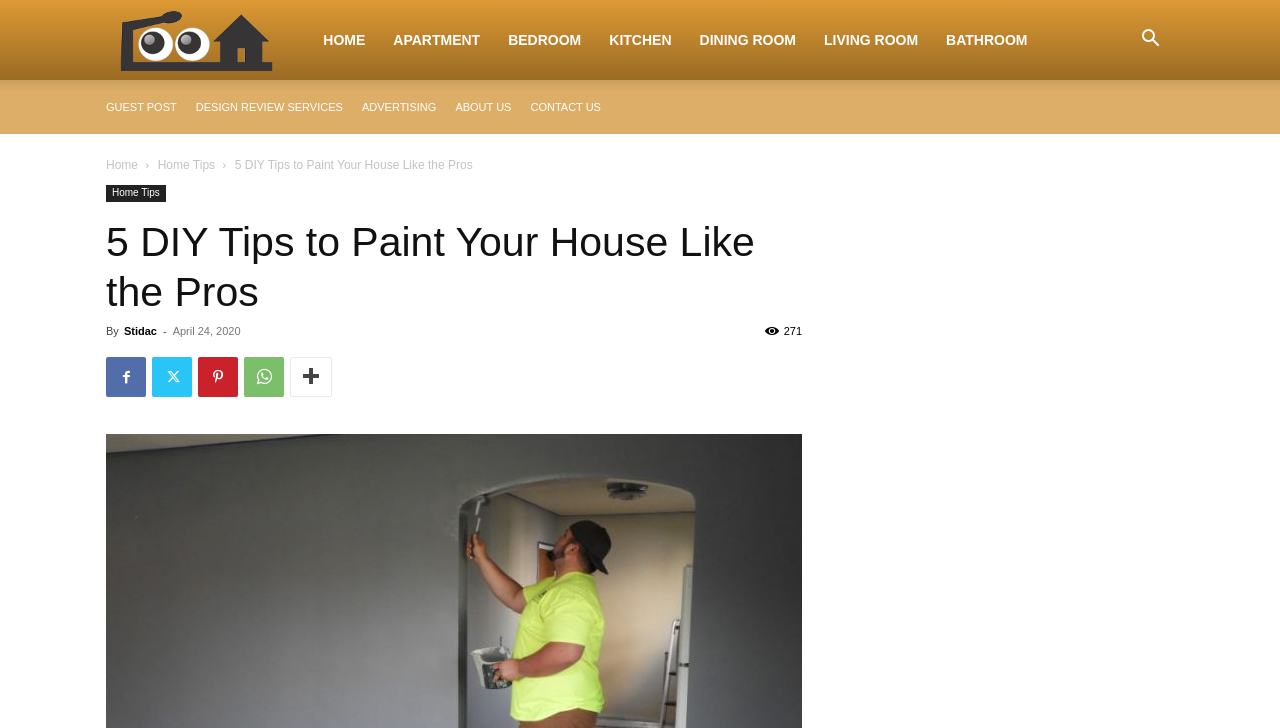Answer the question using only a single word or phrase: 
What is the purpose of the search button?

To search the website